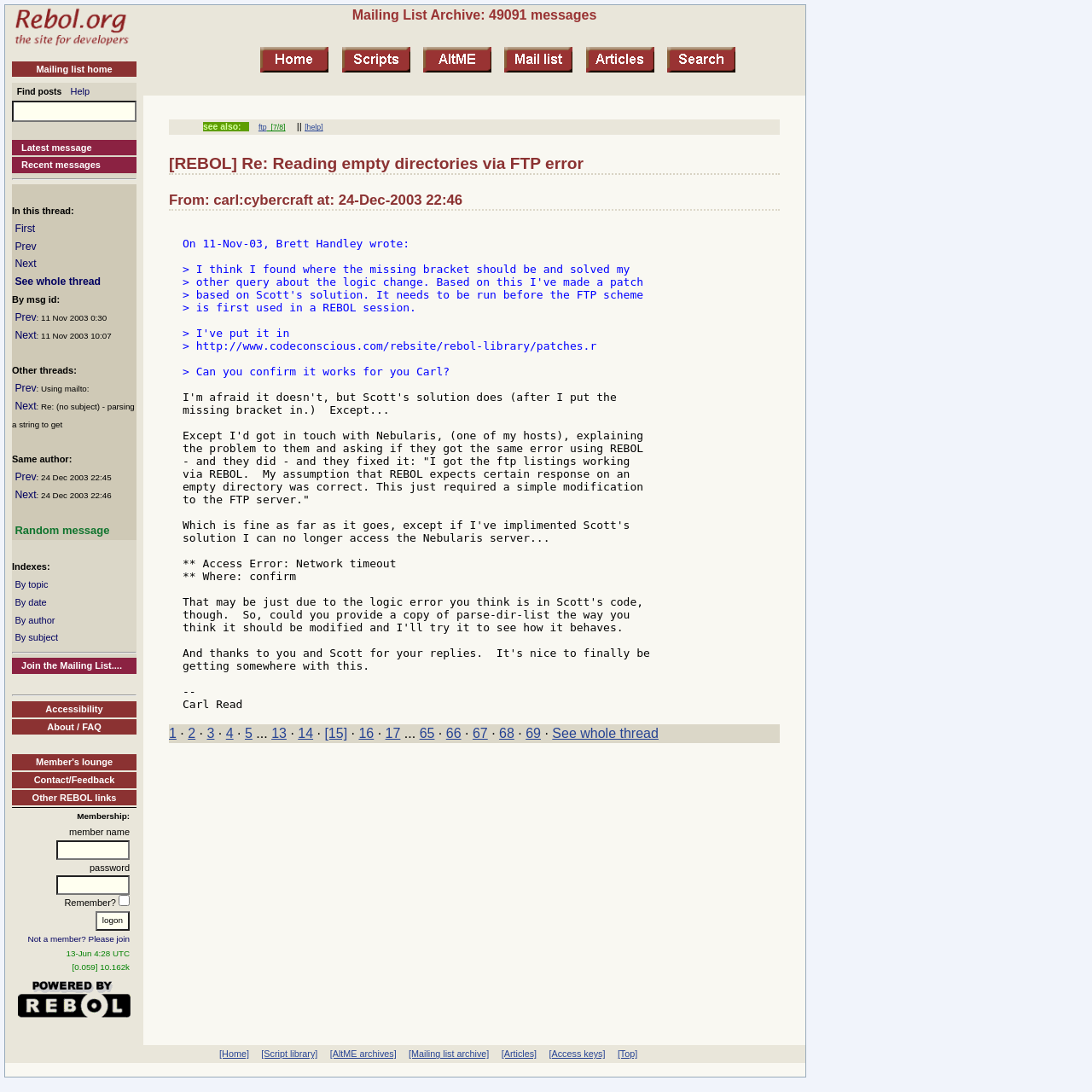What is the purpose of the 'Search' link?
Using the information from the image, answer the question thoroughly.

The 'Search' link is located at the top of the webpage, suggesting that it is a site-wide search function. This would allow users to search for specific content or topics within the website.